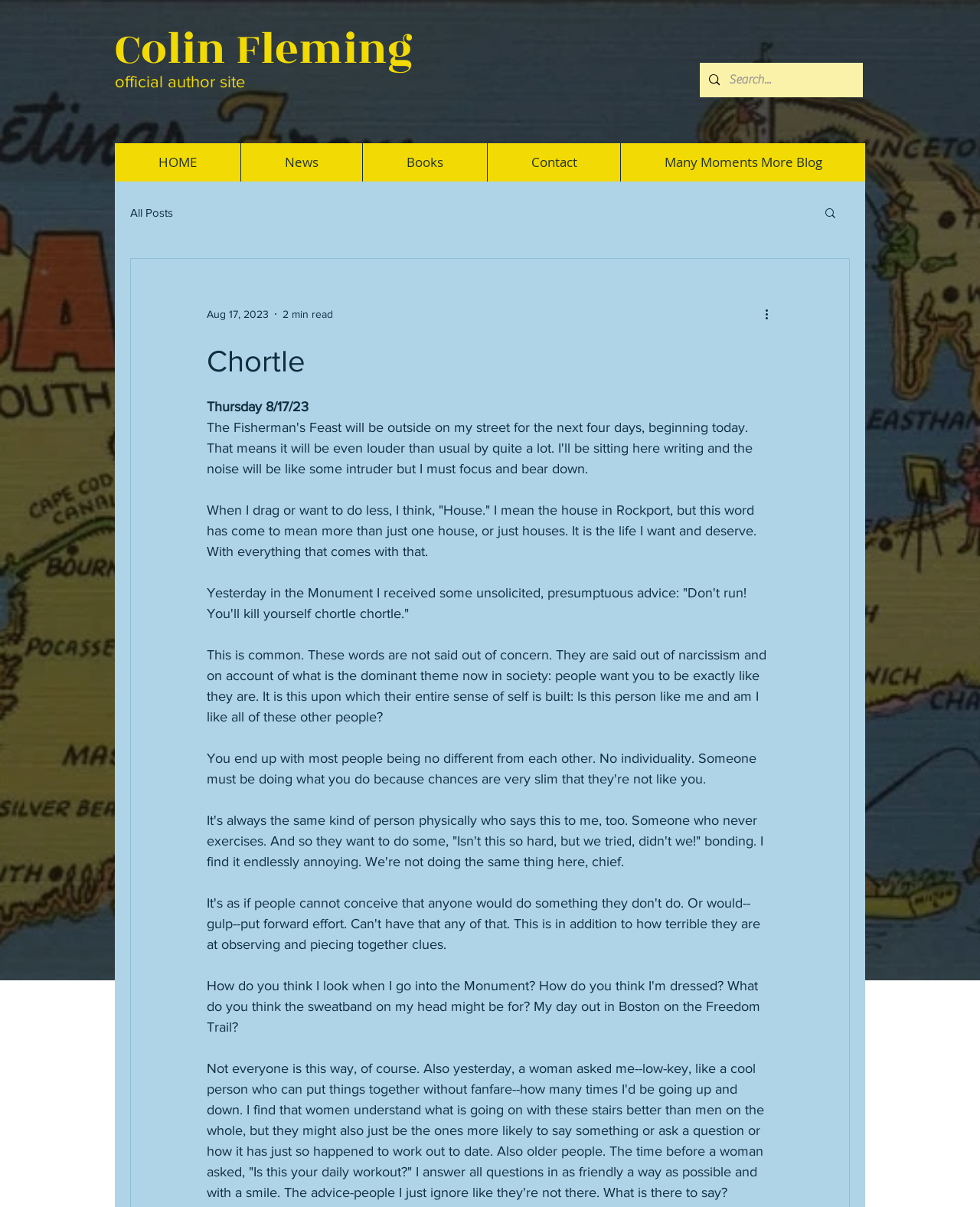Could you indicate the bounding box coordinates of the region to click in order to complete this instruction: "Read all posts".

[0.133, 0.17, 0.177, 0.181]